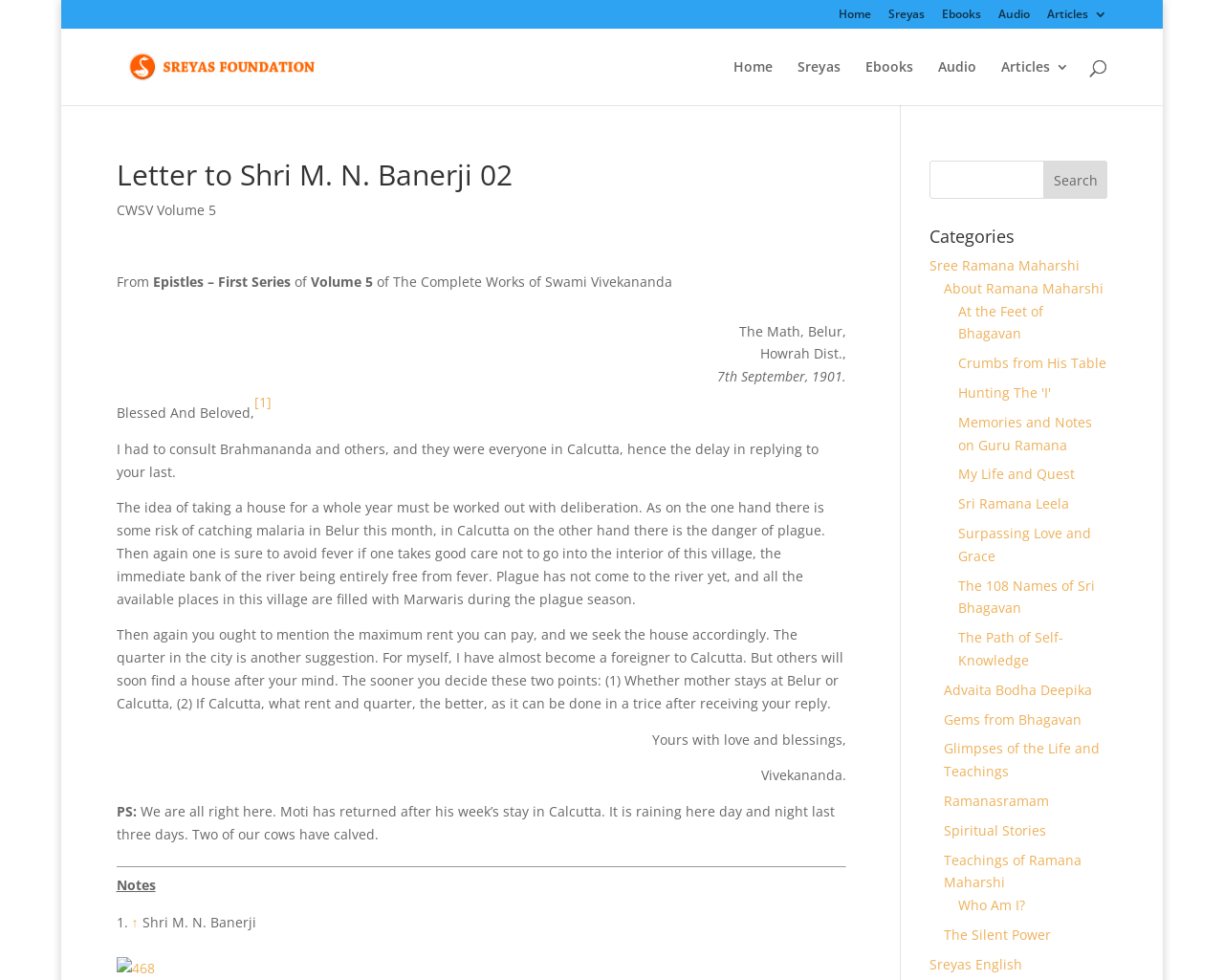Refer to the image and answer the question with as much detail as possible: What is the category of the webpage?

The category of the webpage can be inferred from the link element with bounding box coordinates [0.098, 0.057, 0.265, 0.076]. It is explicitly stated as 'Sreyas - Spiritual eBooks, Discourses and Articles in Malayalam'.